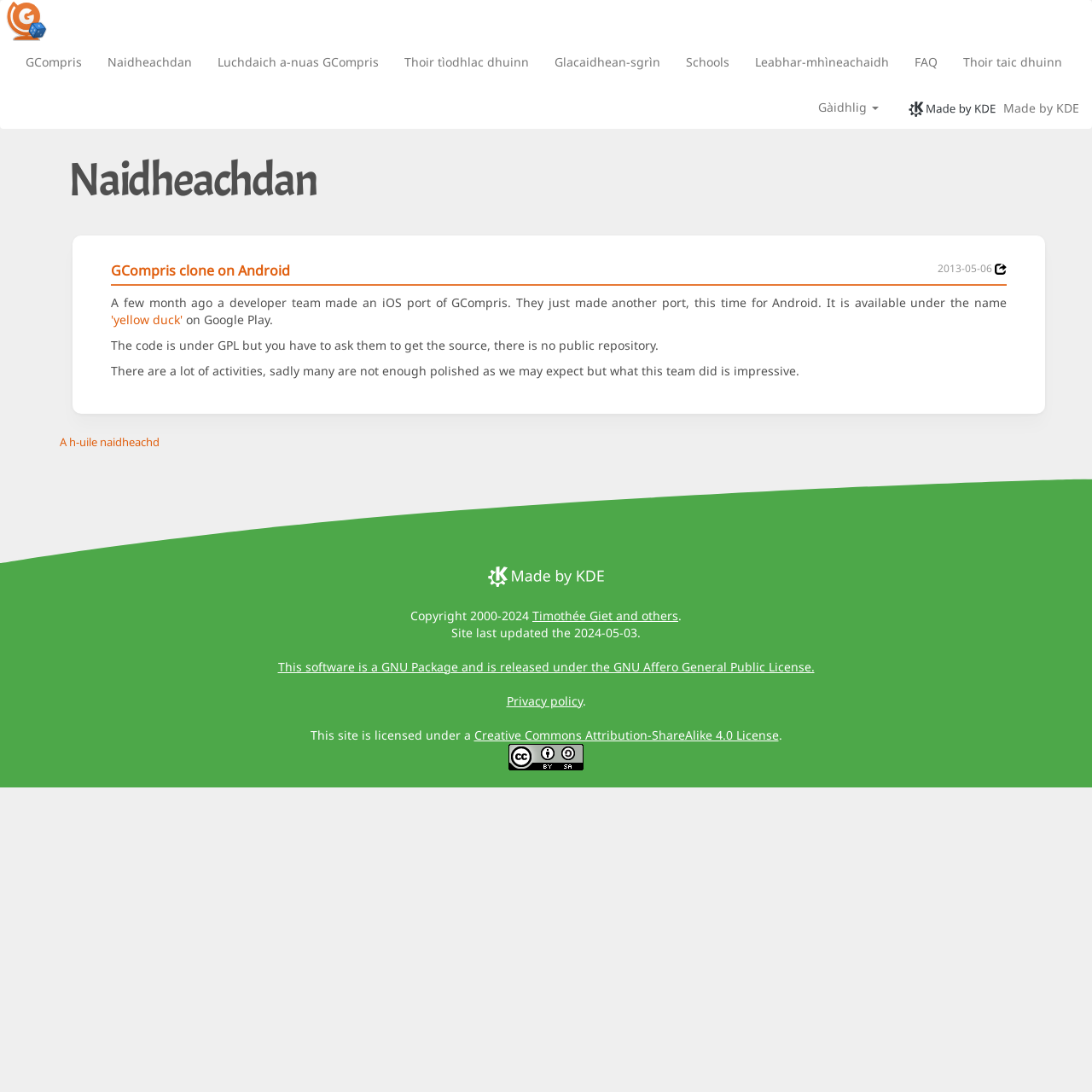Please respond in a single word or phrase: 
What is the license under which the website is licensed?

Creative Commons Attribution-ShareAlike 4.0 License